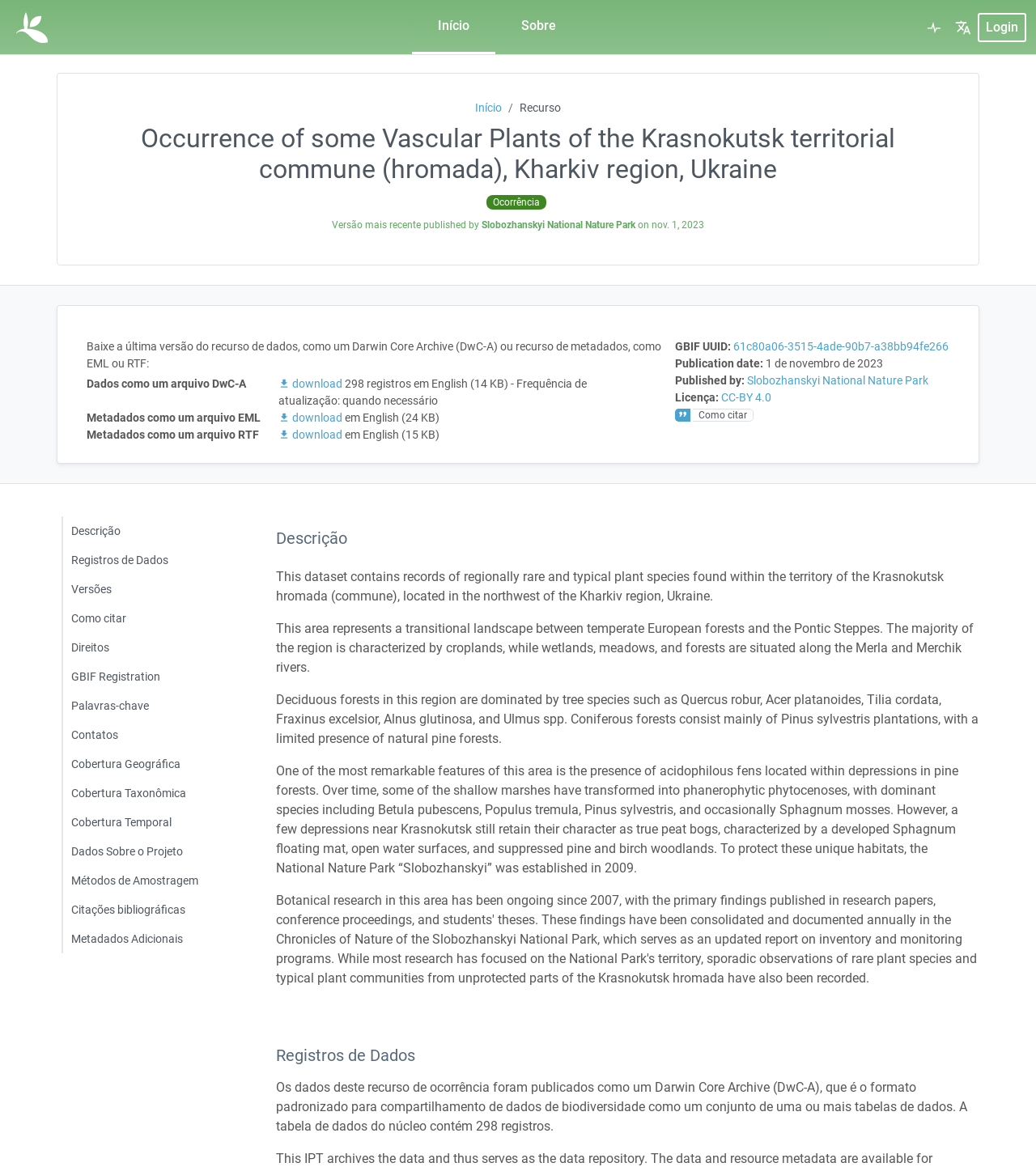Please identify the bounding box coordinates of the region to click in order to complete the task: "Login to the system". The coordinates must be four float numbers between 0 and 1, specified as [left, top, right, bottom].

[0.944, 0.011, 0.991, 0.036]